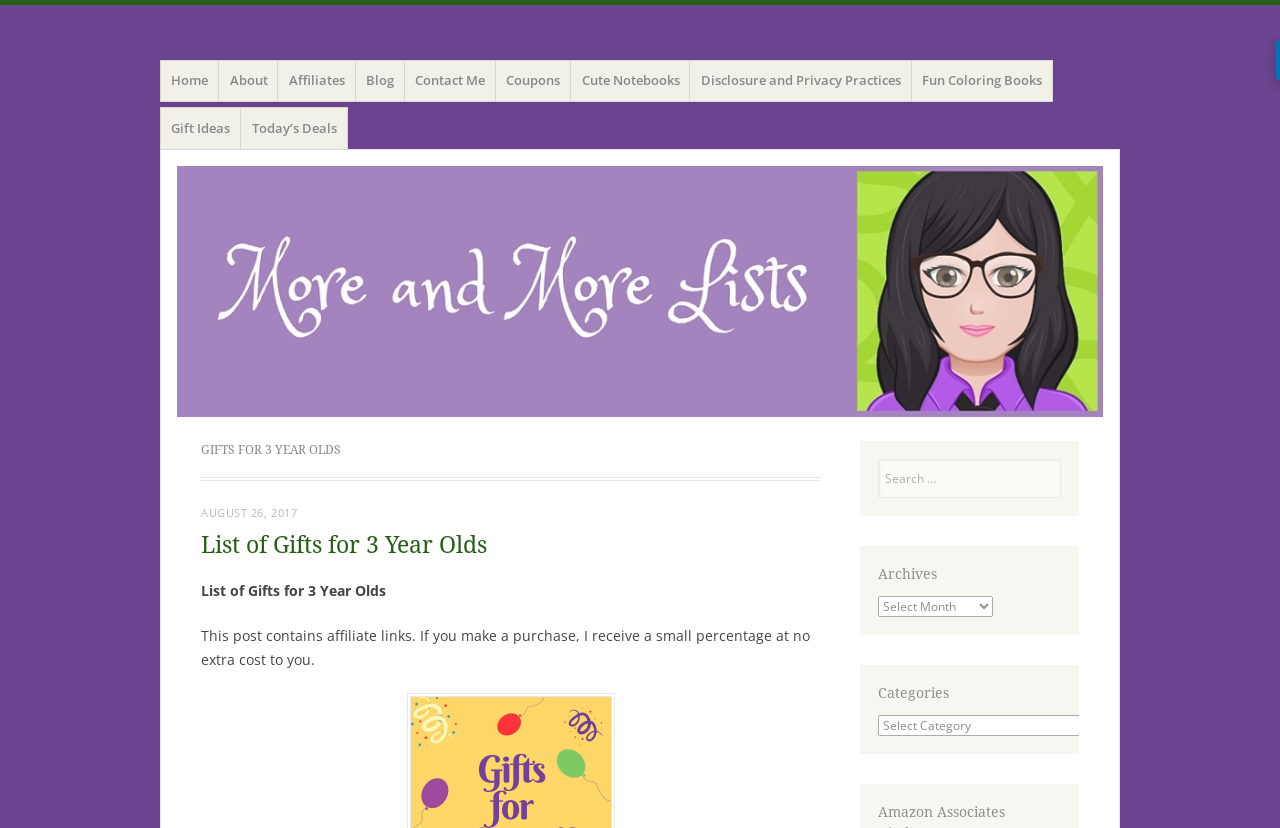Summarize the webpage with intricate details.

The webpage is an archive page for gifts for 3-year-olds on a website called "More and More Lists". At the top, there is a heading with the website's name, followed by a menu with links to various pages, including "Home", "About", "Affiliates", and more.

Below the menu, there is a prominent heading that reads "GIFTS FOR 3 YEAR OLDS" in a larger font size. Underneath this heading, there is a subheading that says "List of Gifts for 3 Year Olds" with a link to the list. There is also a note that says "This post contains affiliate links. If you make a purchase, I receive a small percentage at no extra cost to you."

To the right of the main content, there is a search bar with a label that says "Search" and a text box where users can input their search queries. Below the search bar, there are three headings: "Archives", "Categories", and a dropdown menu for each.

The webpage has a total of 20 links, including the menu links at the top and the links within the main content. There are also several headings and static text elements throughout the page.